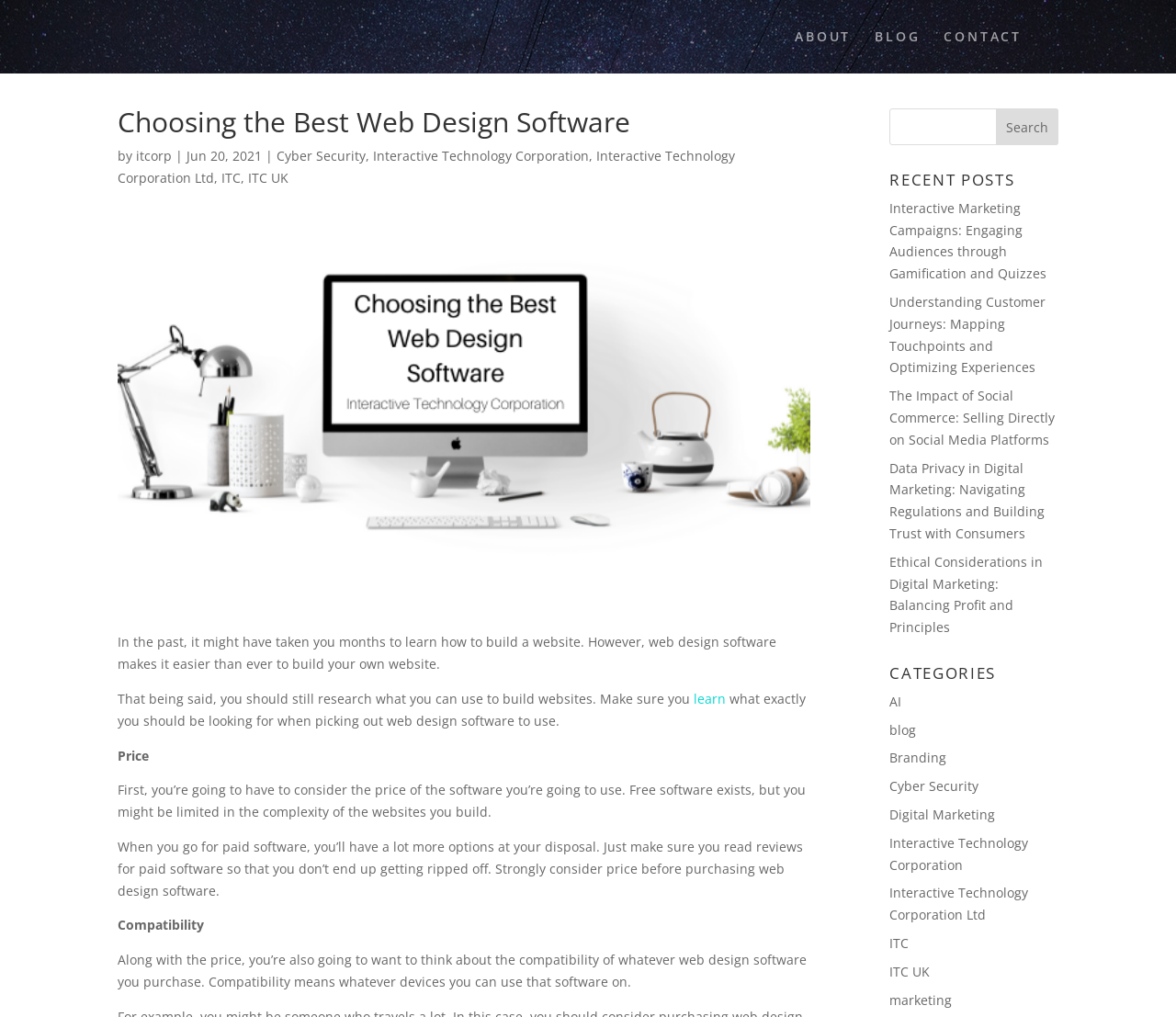Reply to the question below using a single word or brief phrase:
What is the purpose of considering price when choosing web design software?

To avoid getting ripped off